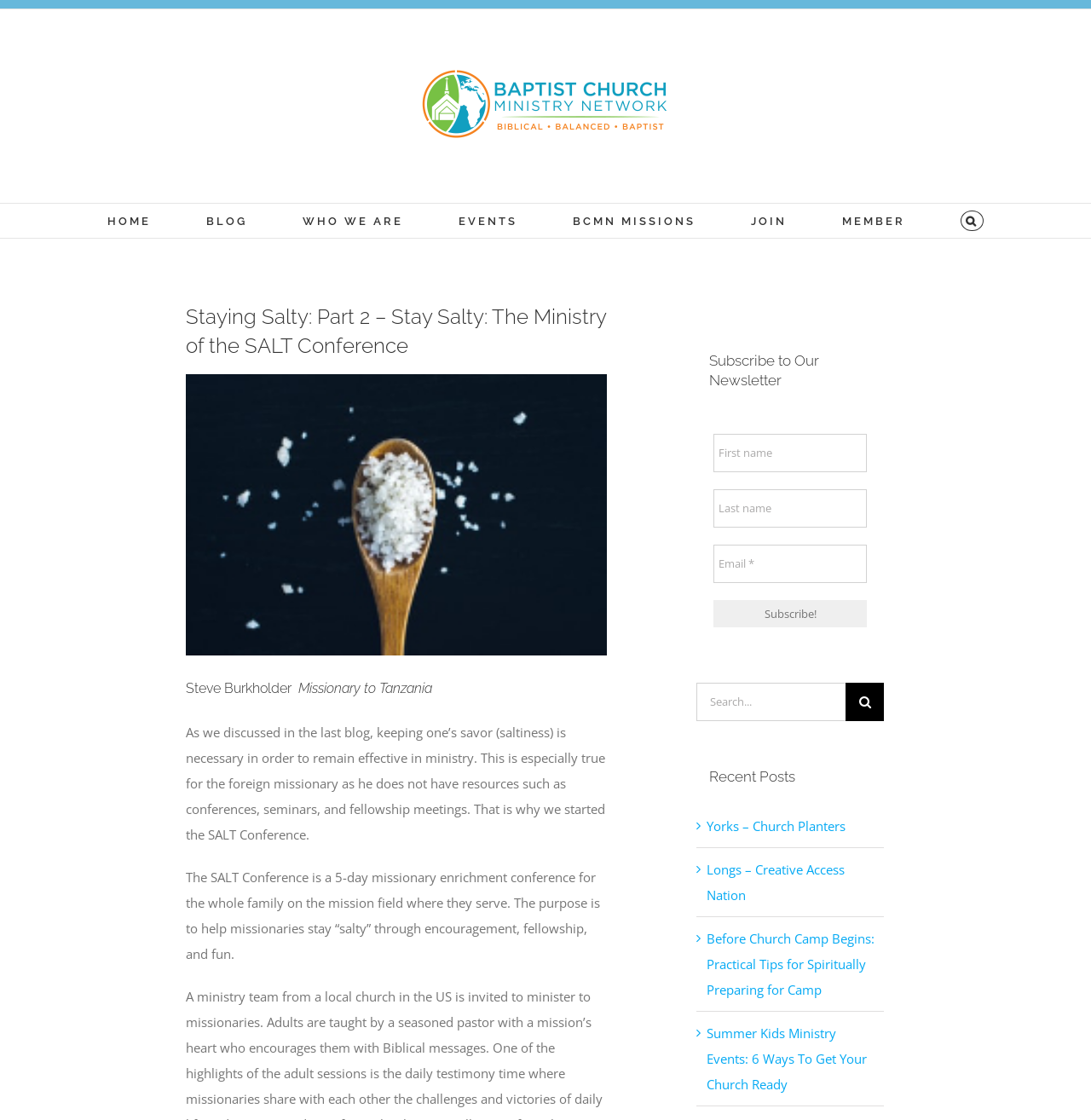Identify the main heading from the webpage and provide its text content.

Staying Salty: Part 2 – Stay Salty: The Ministry of the SALT Conference